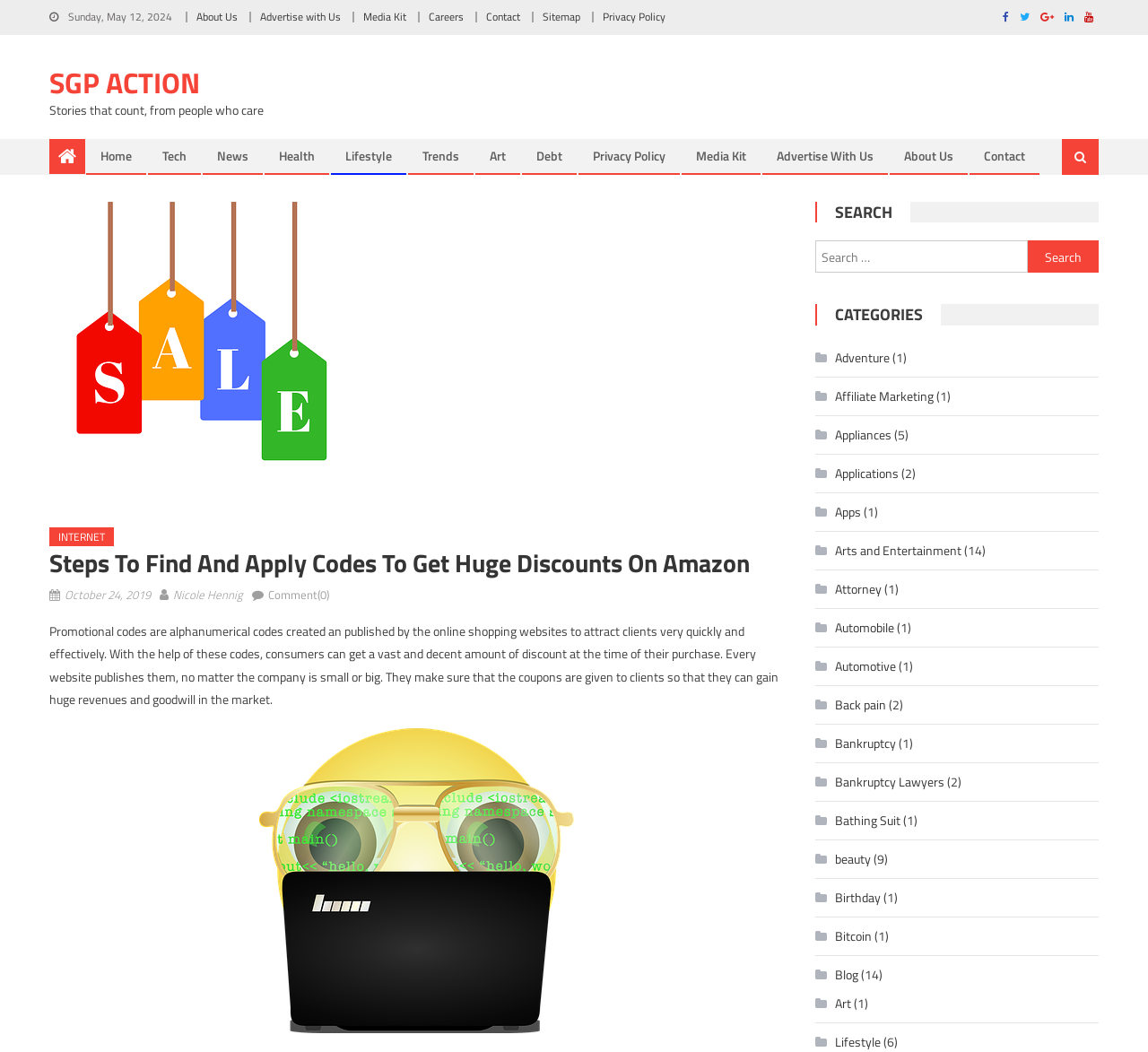What is the author of the article 'Steps To Find And Apply Codes To Get Huge Discounts On Amazon'?
Please use the image to deliver a detailed and complete answer.

The author of the article is mentioned below the article title, which can be found in the link element with the text 'Nicole Hennig'.